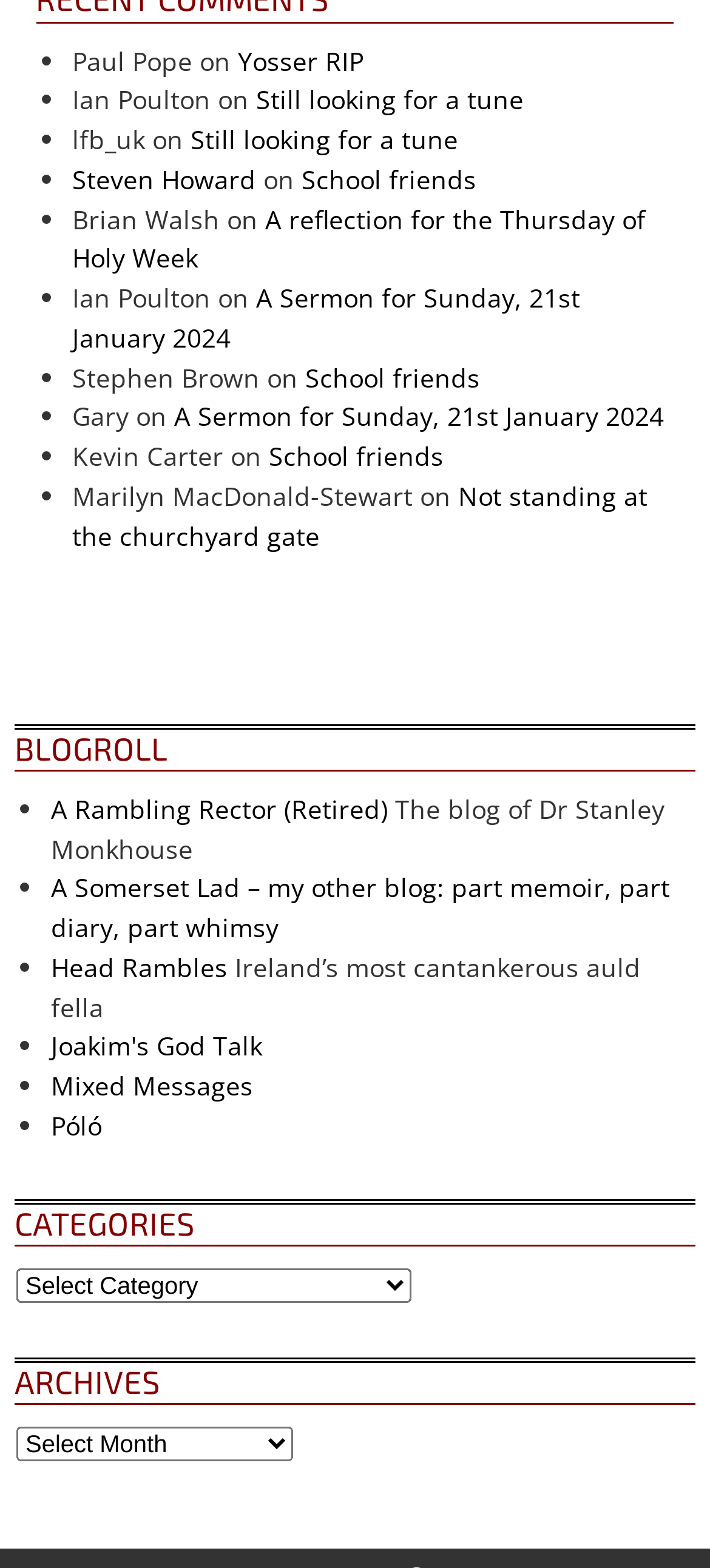Provide a brief response using a word or short phrase to this question:
How many comboboxes are on the webpage?

2